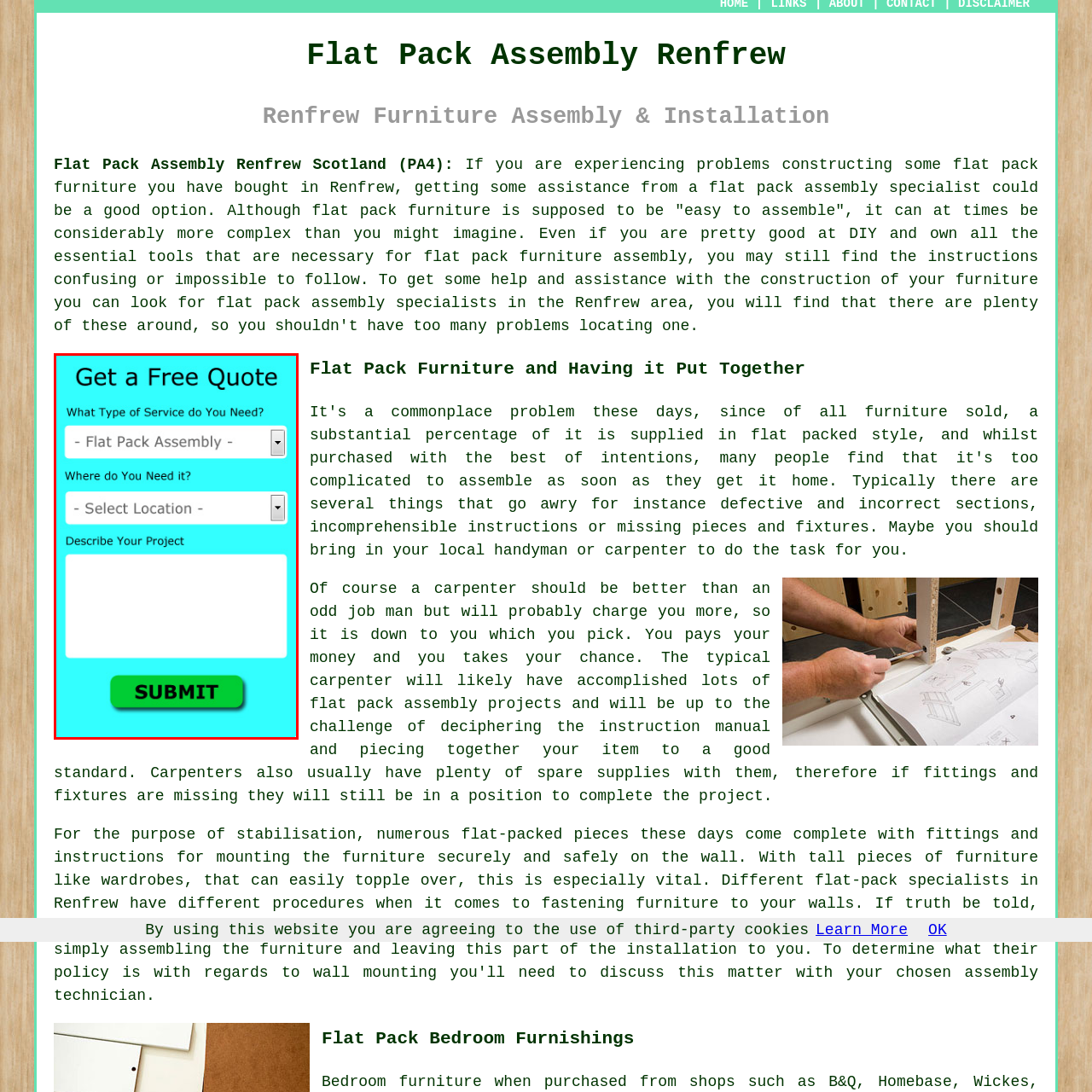Focus on the content within the red bounding box and answer this question using a single word or phrase: What is the purpose of the third input field?

Describe project in detail